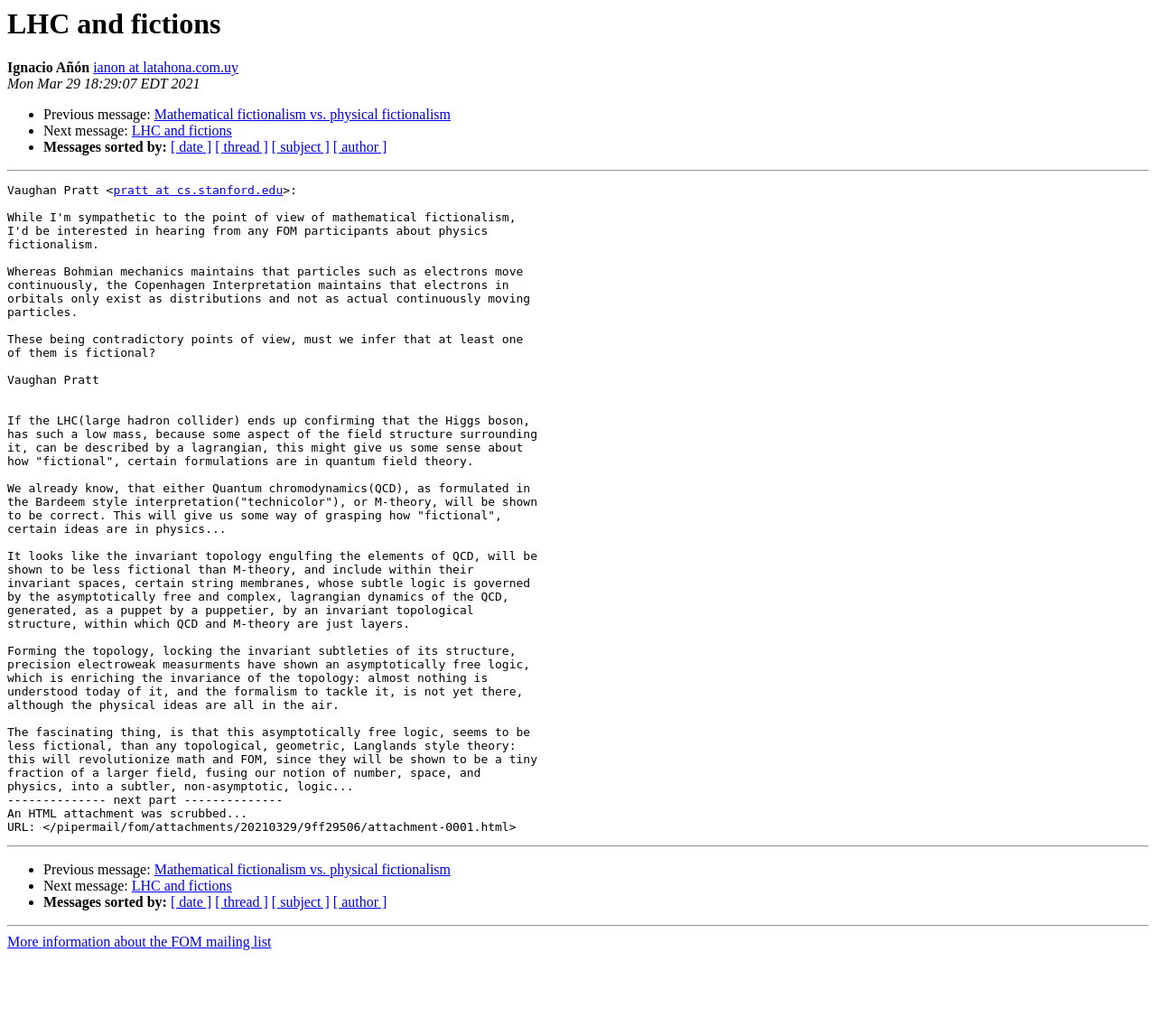Locate the bounding box coordinates of the clickable part needed for the task: "Contact us".

None